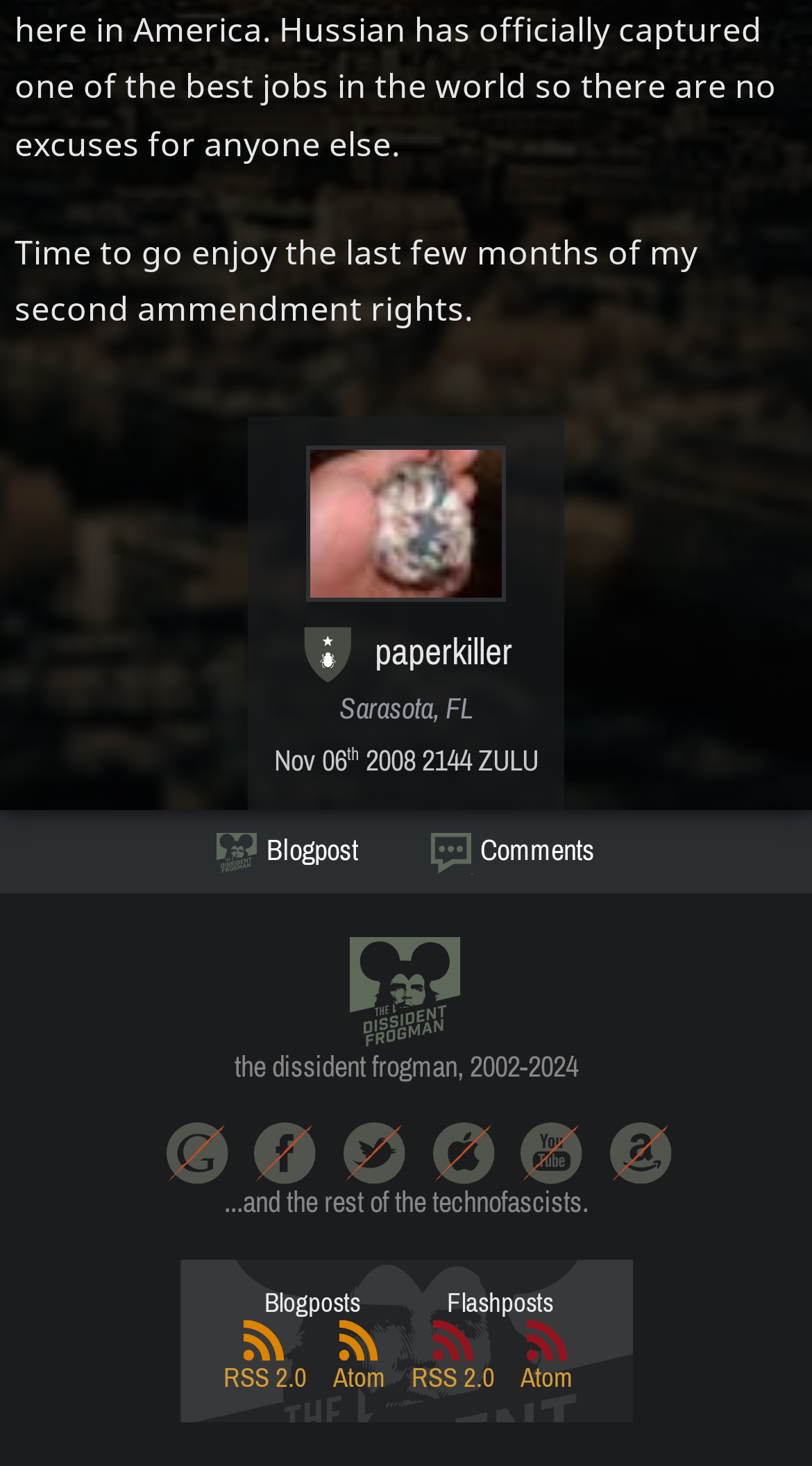What is the author's username?
Provide a thorough and detailed answer to the question.

The author's username can be found in the footer section of the webpage, specifically in the DescriptionListTerm element, which contains the StaticText 'paperkiller'.